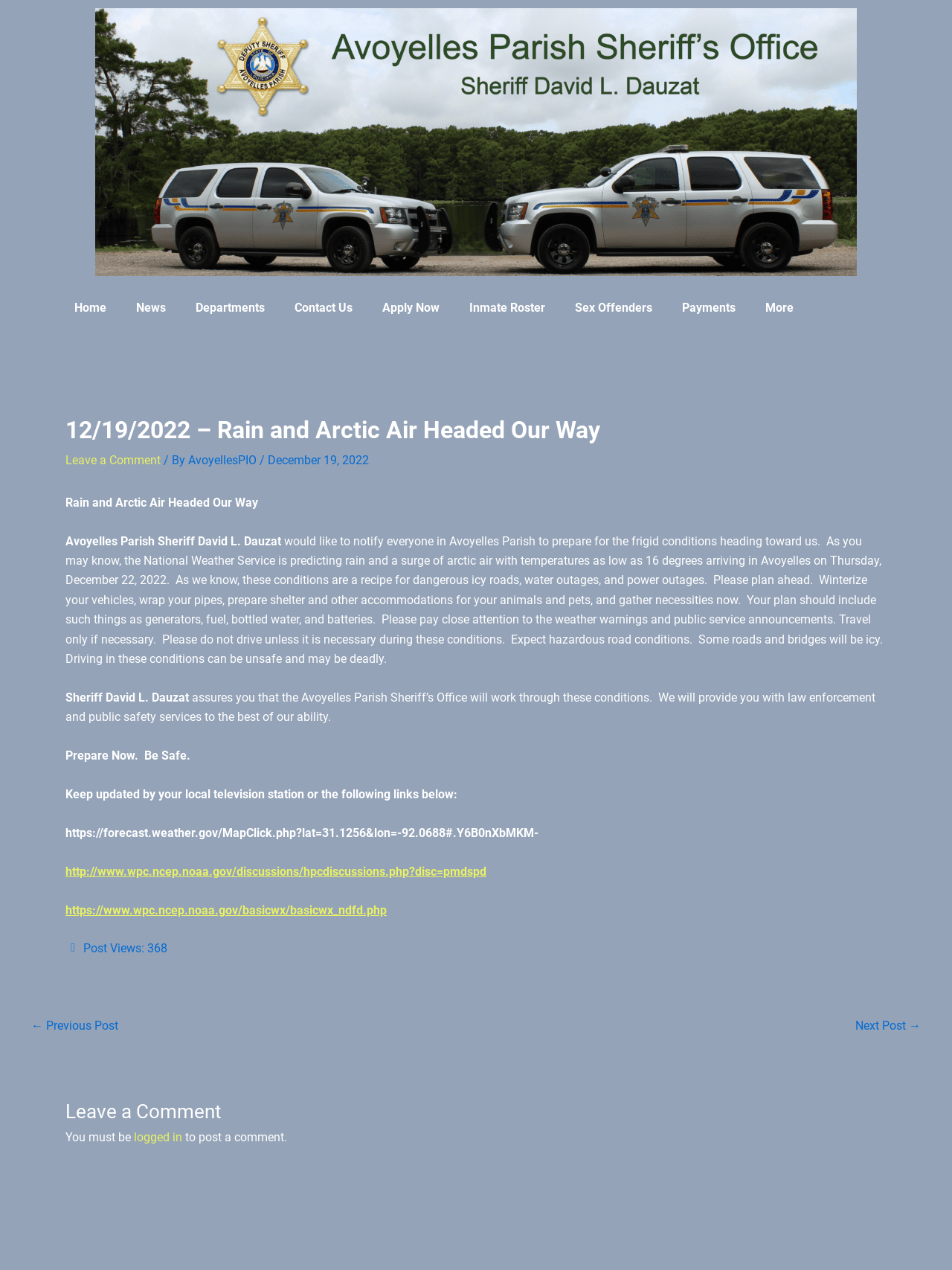Given the content of the image, can you provide a detailed answer to the question?
What should people do to prepare for the frigid conditions?

The article advises people to plan ahead and prepare for the frigid conditions by winterizing their vehicles, wrapping their pipes, preparing shelter and other accommodations for their animals and pets, and gathering necessities such as generators, fuel, bottled water, and batteries.